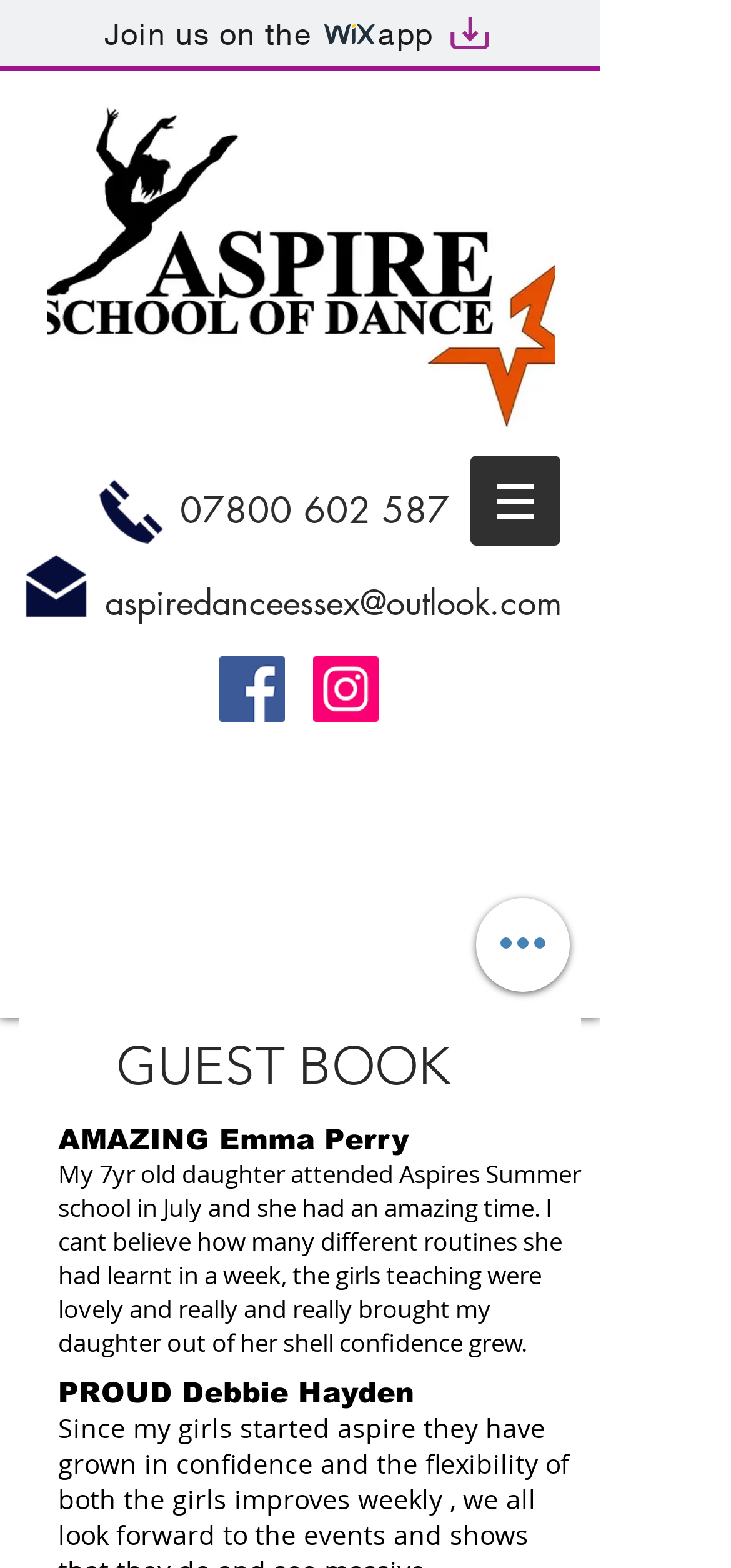What social media platforms are linked on the webpage?
From the details in the image, answer the question comprehensively.

I found the social media links by looking at the list element with the text 'Social Bar'. This element contains two links, one with the text 'Facebook' and an image of the Facebook logo, and another with the text 'Instagram' and an image of the Instagram logo.